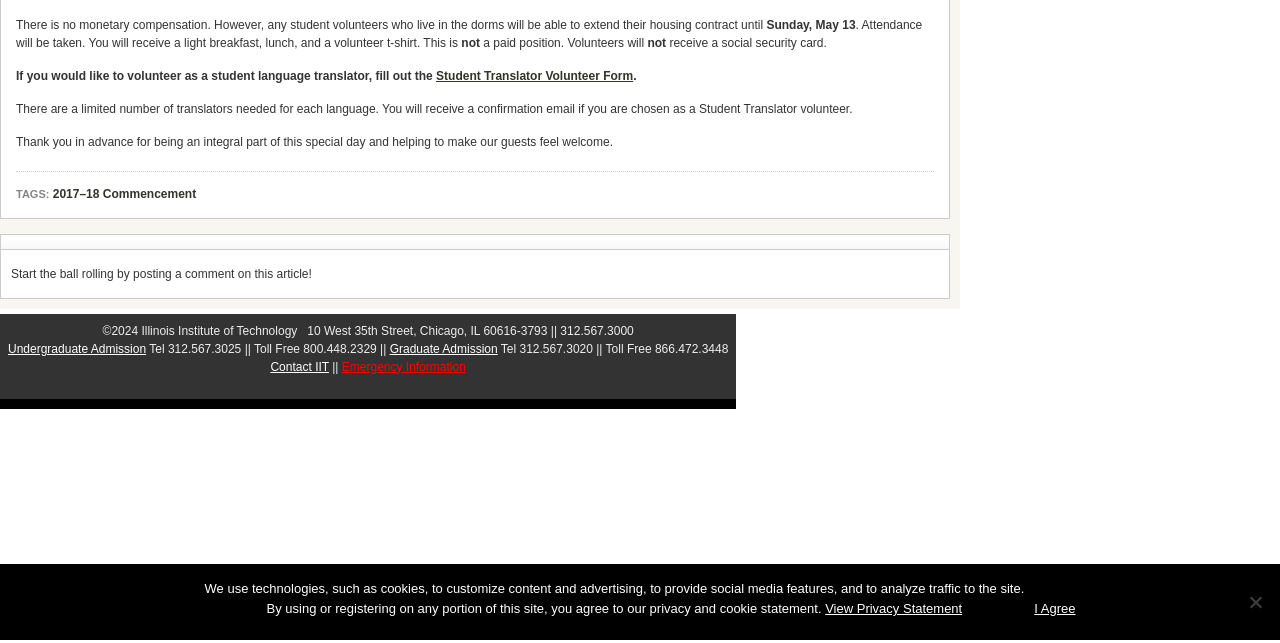Extract the bounding box for the UI element that matches this description: "Student Translator Volunteer Form".

[0.341, 0.108, 0.495, 0.129]